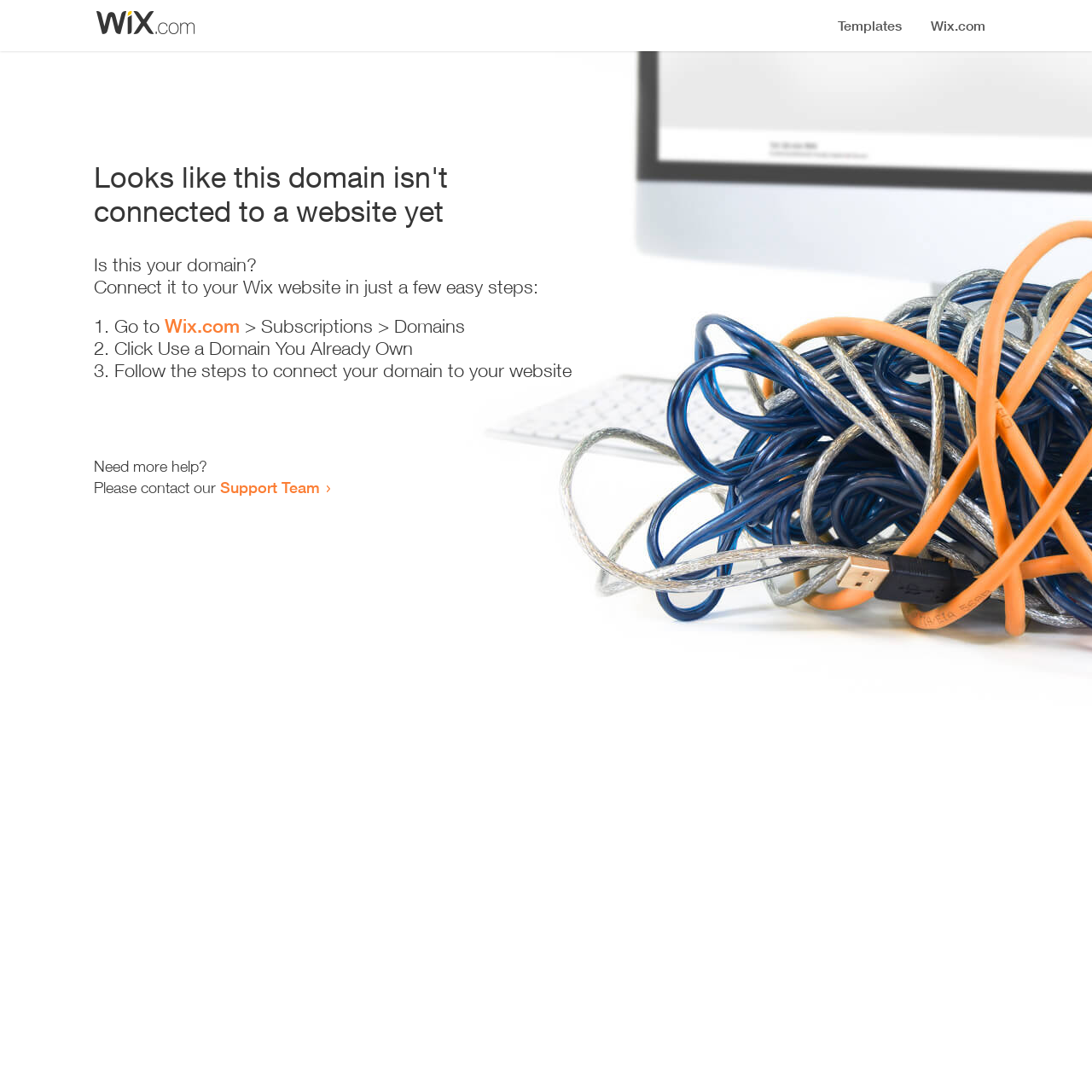What is the first step to connect the domain?
Based on the image, answer the question in a detailed manner.

The first step to connect the domain is to 'Go to Wix.com > Subscriptions > Domains', as indicated by the list of steps provided on the webpage.